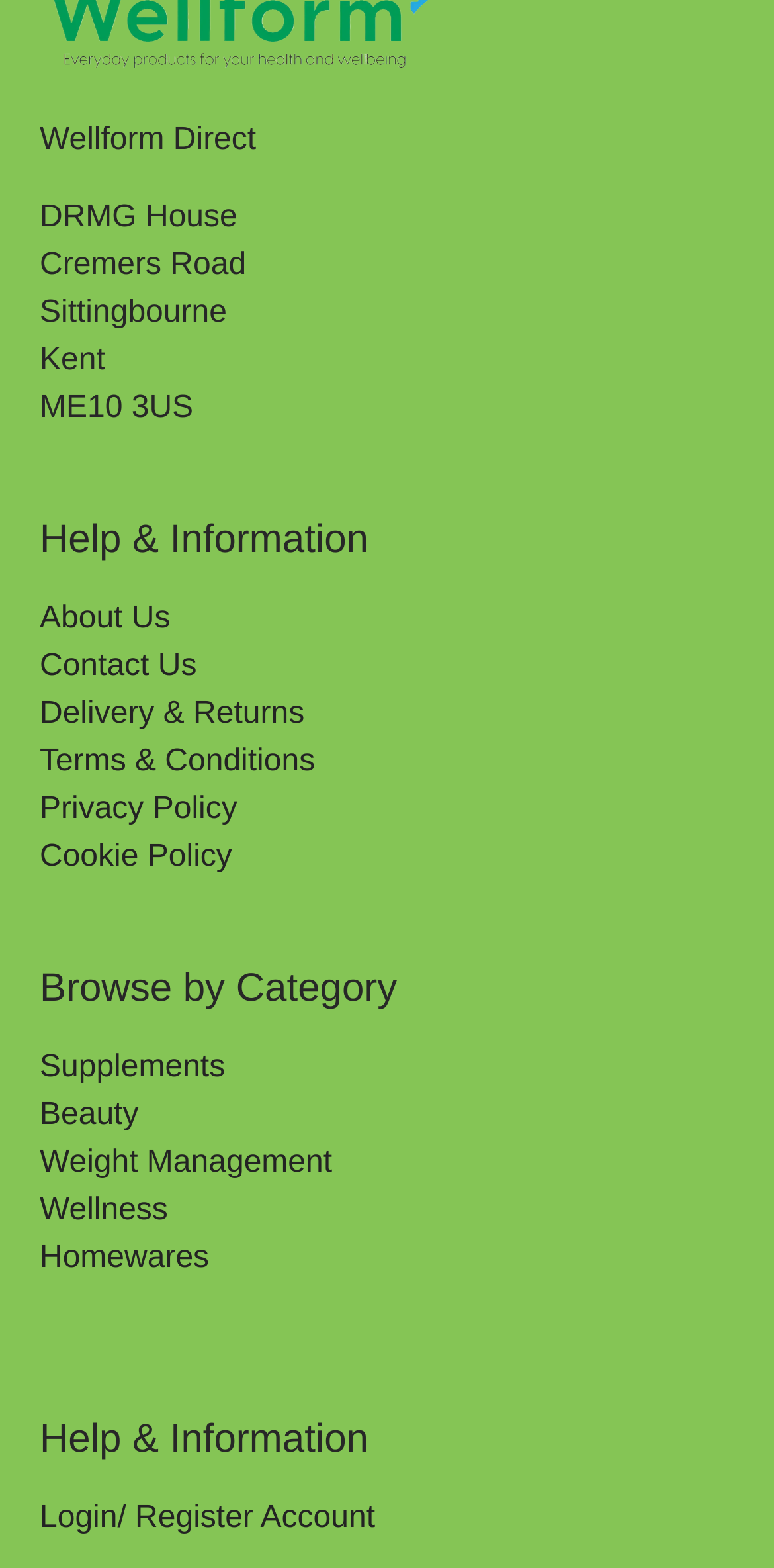Please identify the bounding box coordinates of the element I need to click to follow this instruction: "Login or Register Account".

[0.051, 0.957, 0.485, 0.979]